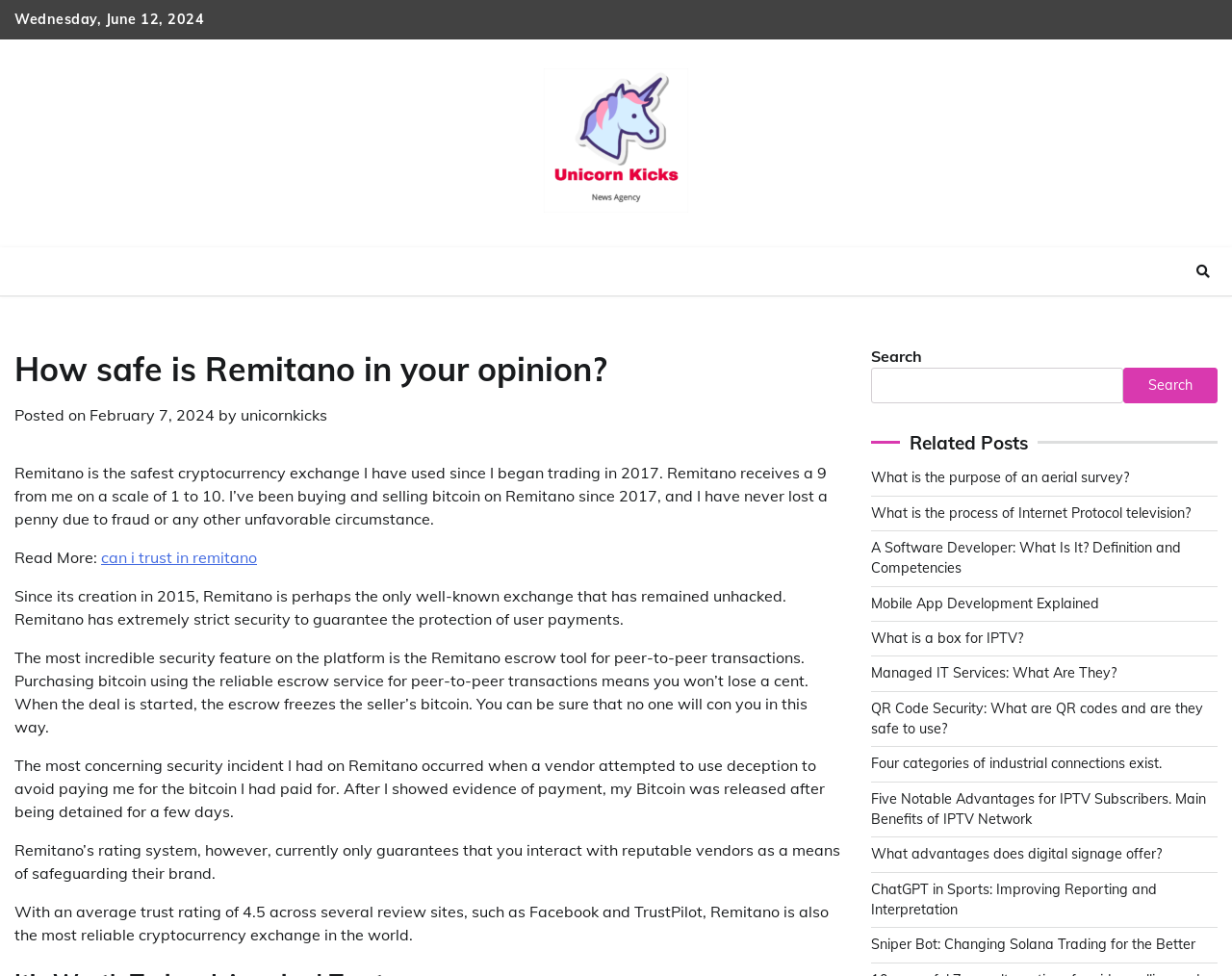Pinpoint the bounding box coordinates of the element that must be clicked to accomplish the following instruction: "Search for something". The coordinates should be in the format of four float numbers between 0 and 1, i.e., [left, top, right, bottom].

[0.707, 0.377, 0.912, 0.413]